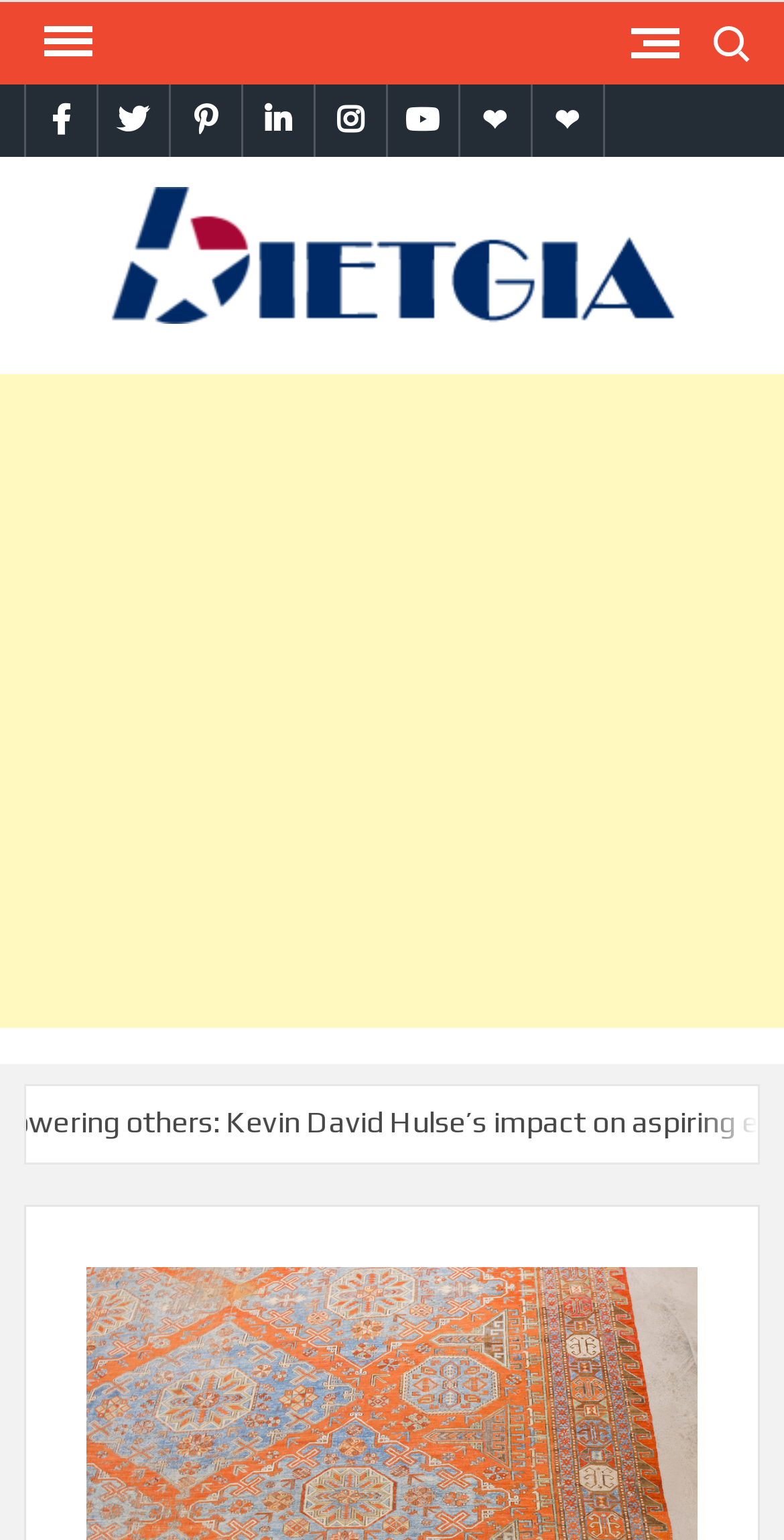Show the bounding box coordinates of the element that should be clicked to complete the task: "Click the link to professional associations in nursing".

[0.384, 0.715, 0.494, 0.739]